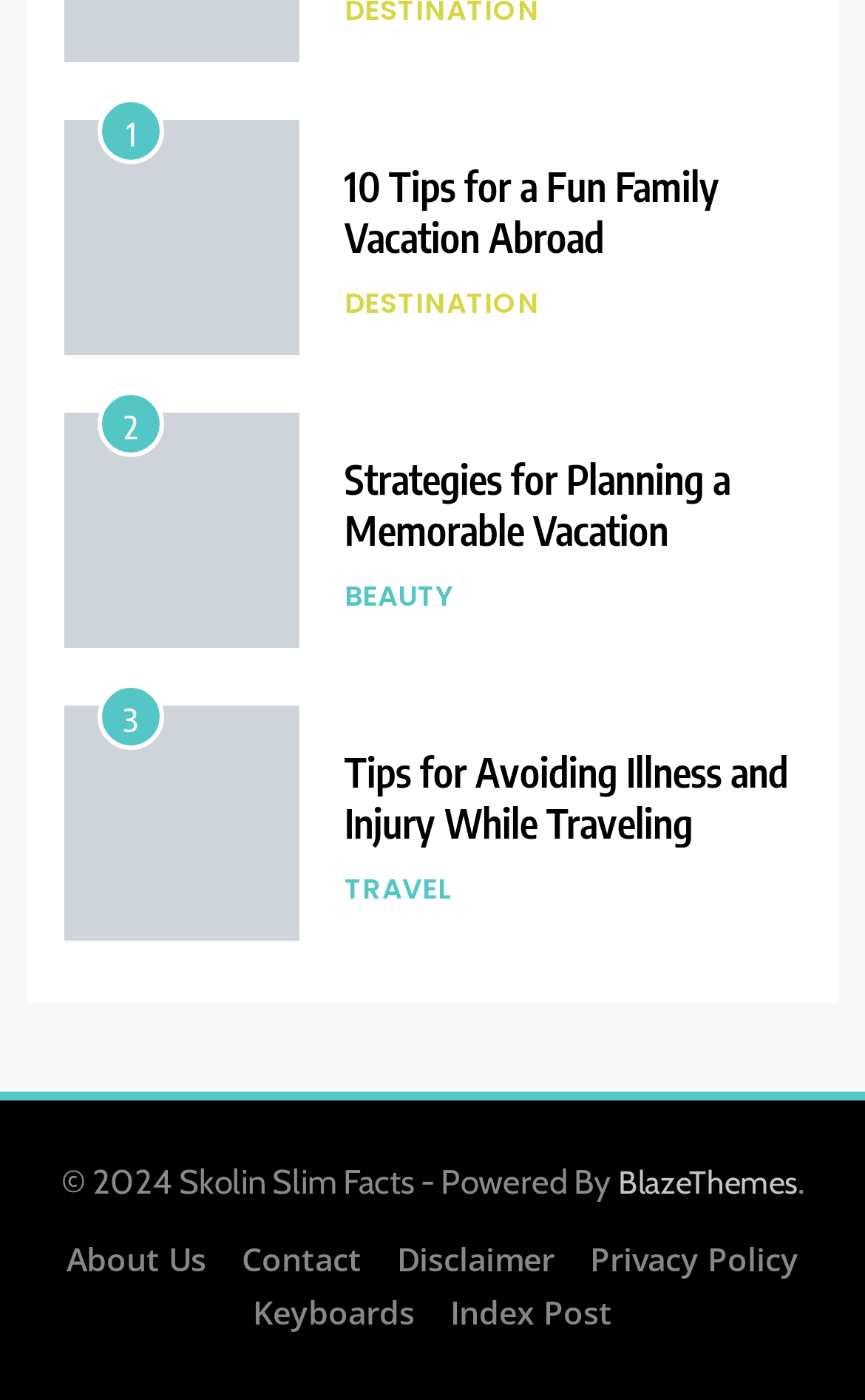How many links are present in the footer section?
Please look at the screenshot and answer in one word or a short phrase.

6